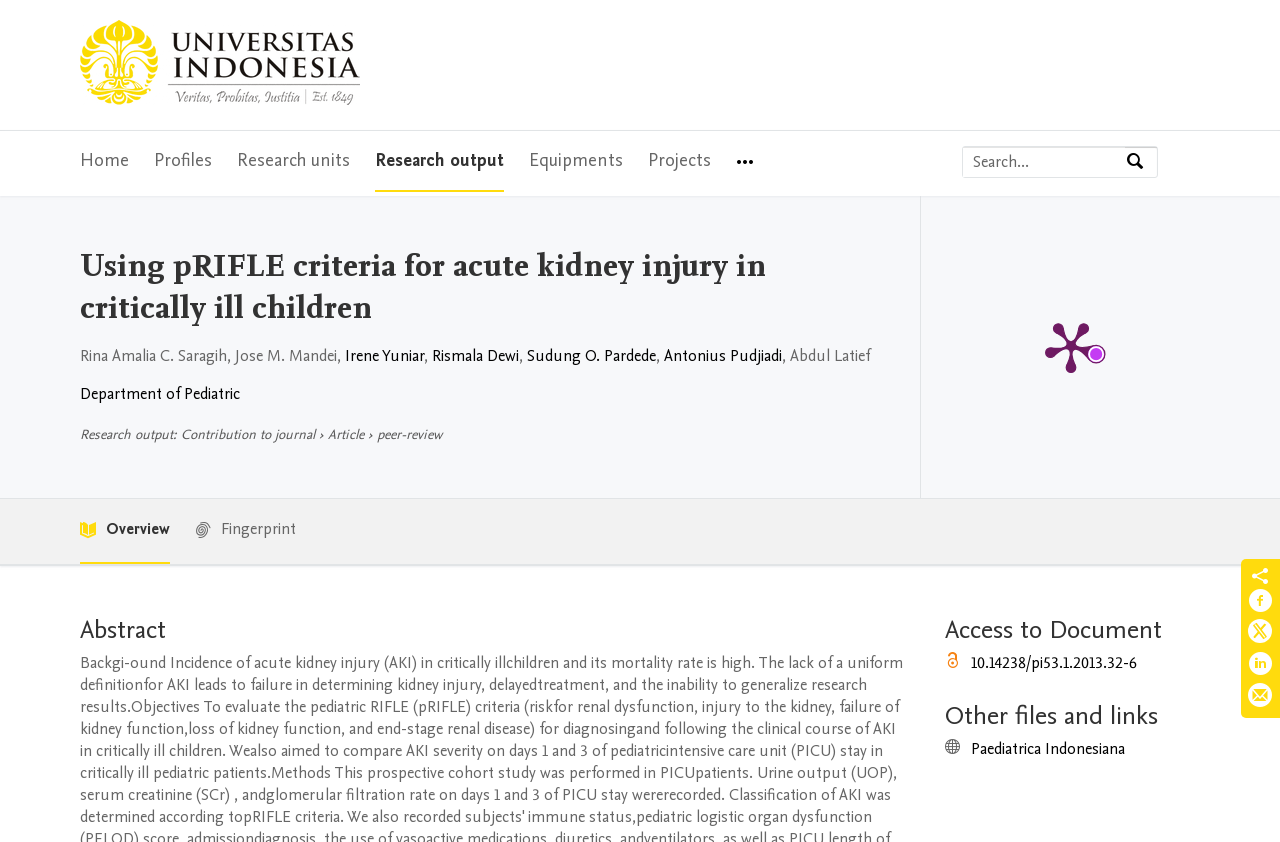Please provide a comprehensive response to the question below by analyzing the image: 
What is the purpose of the 'Search' button?

I found the answer by looking at the text next to the 'Search' button, which says 'Search by expertise, name or affiliation'.